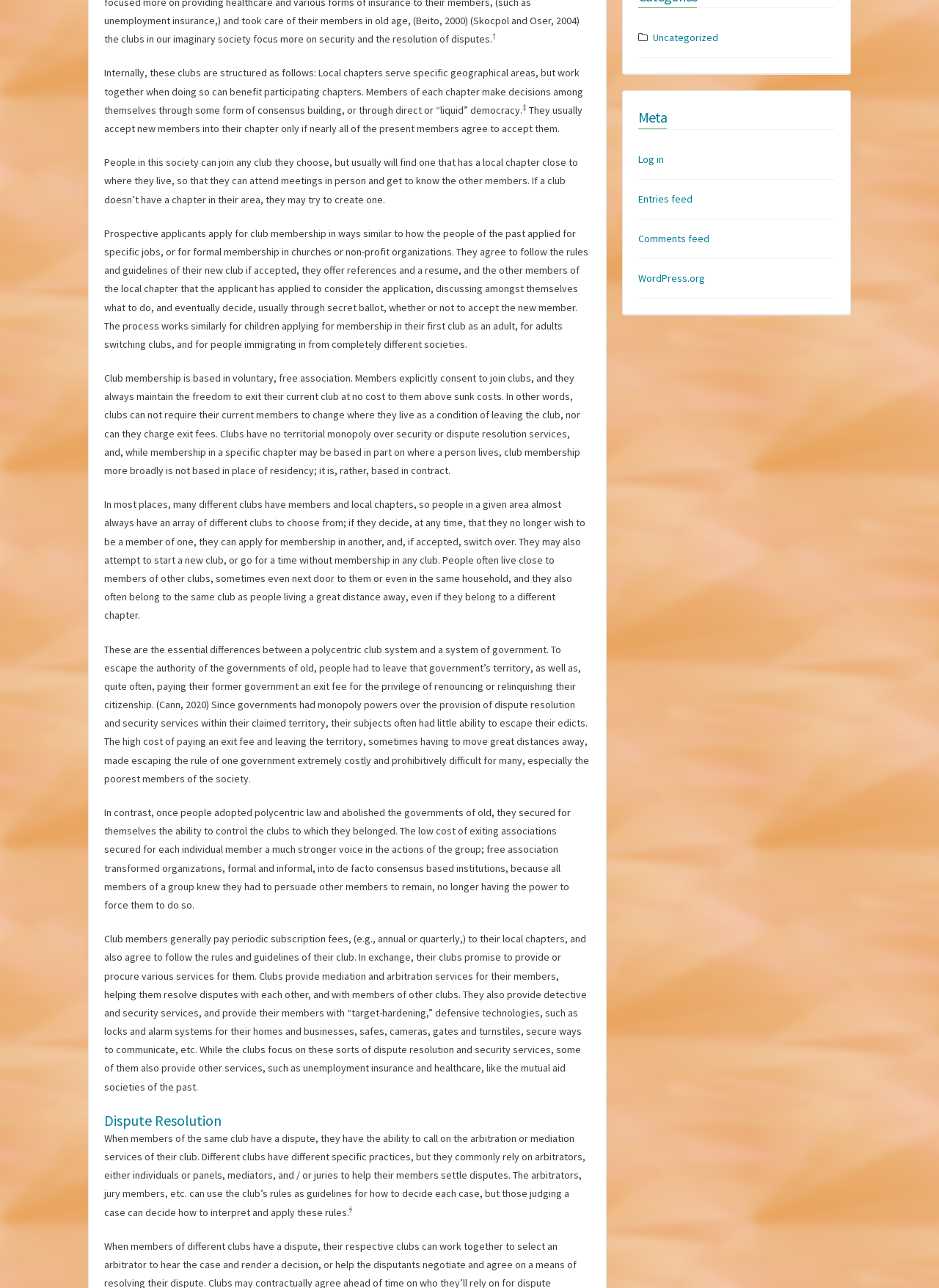Using the element description: "Comments feed", determine the bounding box coordinates. The coordinates should be in the format [left, top, right, bottom], with values between 0 and 1.

[0.68, 0.18, 0.755, 0.19]